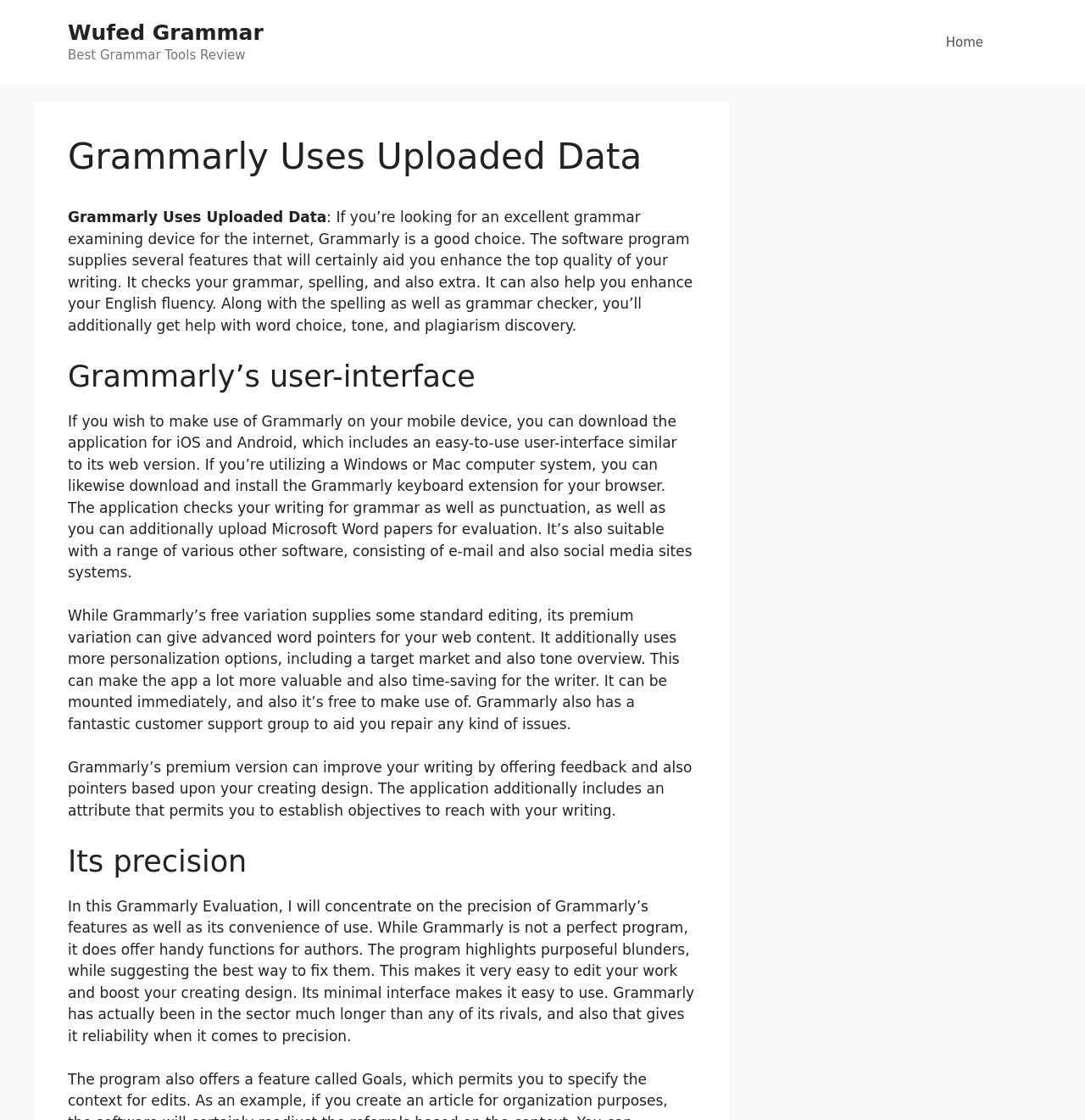Write a detailed summary of the webpage, including text, images, and layout.

The webpage is about Grammarly, a grammar examining tool for the internet. At the top, there is a banner with a link to "Wufed Grammar" and a static text "Best Grammar Tools Review". On the right side of the banner, there is a navigation menu with a link to "Home". 

Below the banner, there is a heading "Grammarly Uses Uploaded Data" followed by a paragraph of text that describes Grammarly's features, including grammar, spelling, and plagiarism detection, as well as help with word choice, tone, and English fluency.

Underneath, there are several sections, each with a heading. The first section is about Grammarly's user-interface, describing how it can be used on mobile devices, Windows, or Mac computers, and its compatibility with various software. 

The next section discusses the benefits of Grammarly's premium version, including advanced word suggestions, personalization options, and a target audience and tone guide. 

The following section explains how Grammarly's premium version can improve writing by offering feedback and tips based on the user's writing style.

Finally, there is a section about the precision of Grammarly's features, highlighting its ability to detect purposeful errors and suggest corrections, making it easy to edit and improve writing.